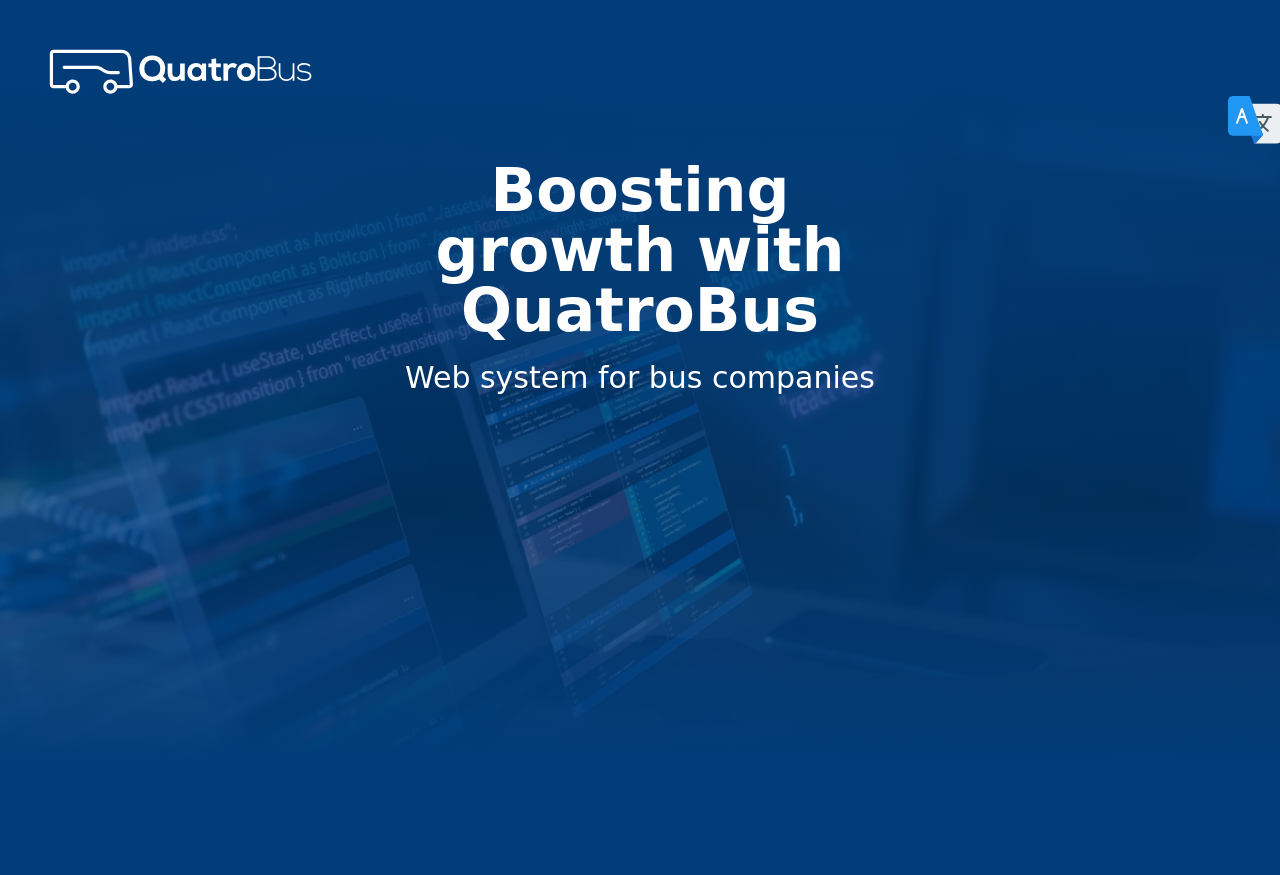Bounding box coordinates should be provided in the format (top-left x, top-left y, bottom-right x, bottom-right y) with all values between 0 and 1. Identify the bounding box for this UI element: 4 How to start?

None